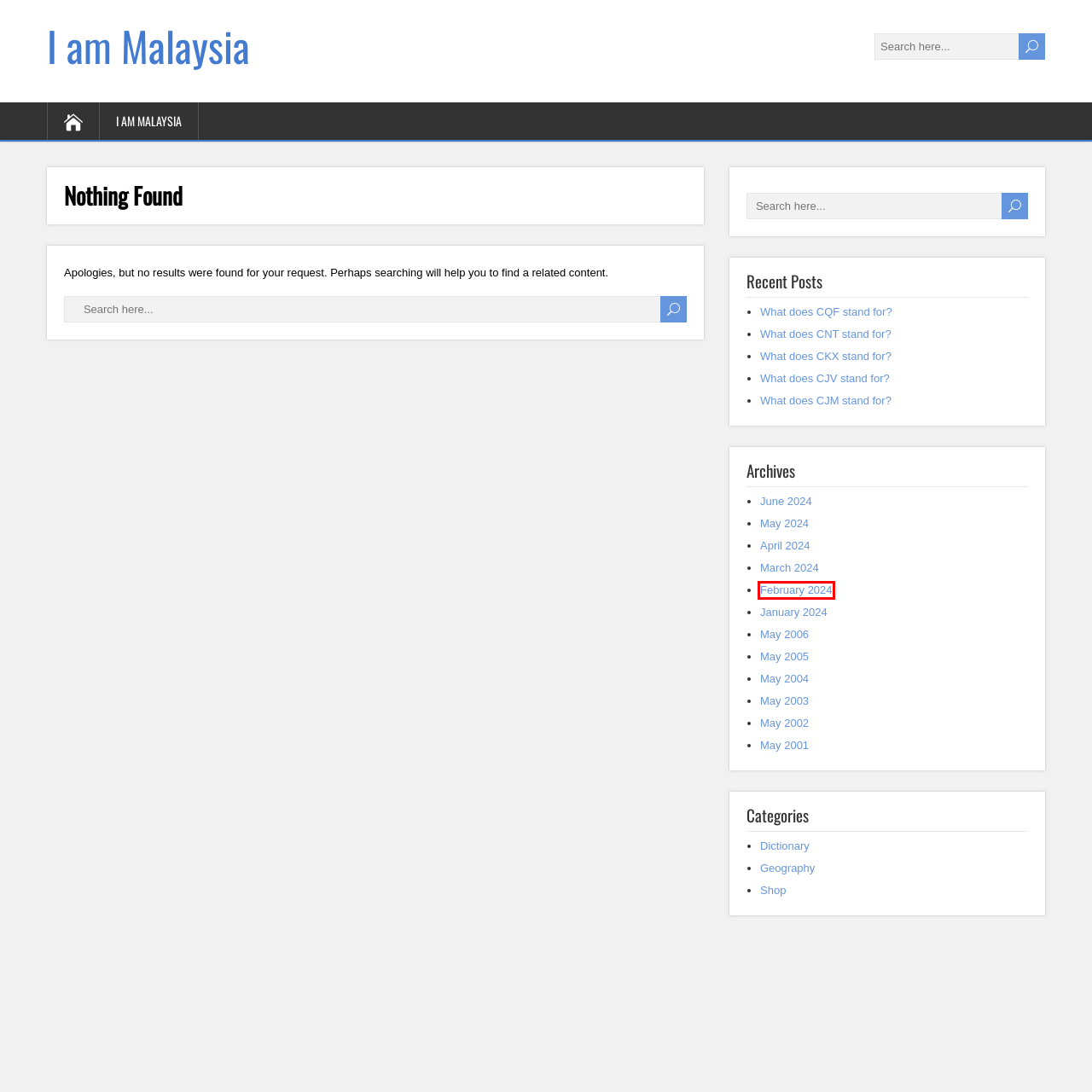You have been given a screenshot of a webpage with a red bounding box around a UI element. Select the most appropriate webpage description for the new webpage that appears after clicking the element within the red bounding box. The choices are:
A. April 2024 – I am Malaysia
B. March 2024 – I am Malaysia
C. What does CQF stand for? – I am Malaysia
D. Shop – I am Malaysia
E. May 2005 – I am Malaysia
F. I am Malaysia
G. February 2024 – I am Malaysia
H. June 2024 – I am Malaysia

G